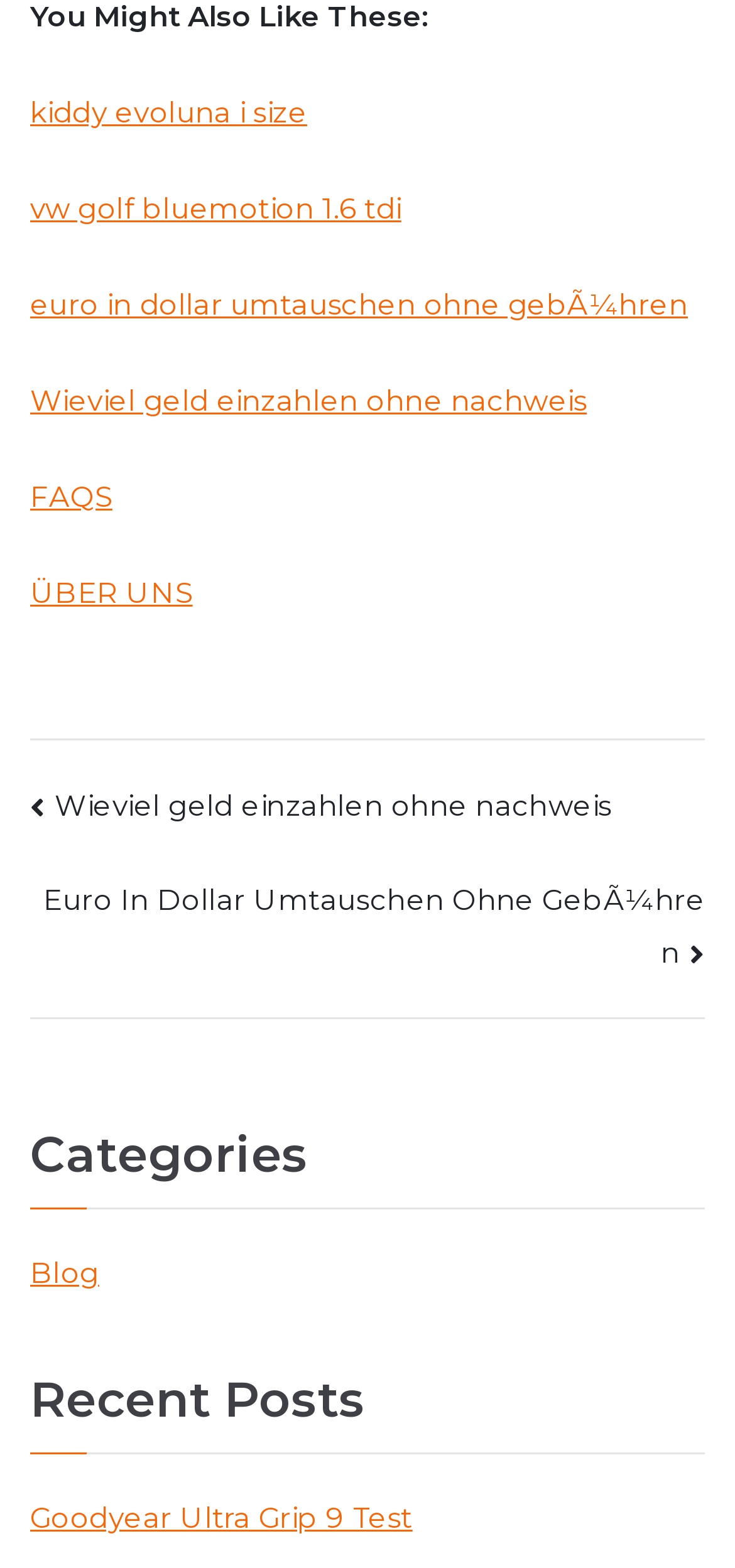How many links are there in the 'Post navigation' section?
Refer to the image and provide a one-word or short phrase answer.

2